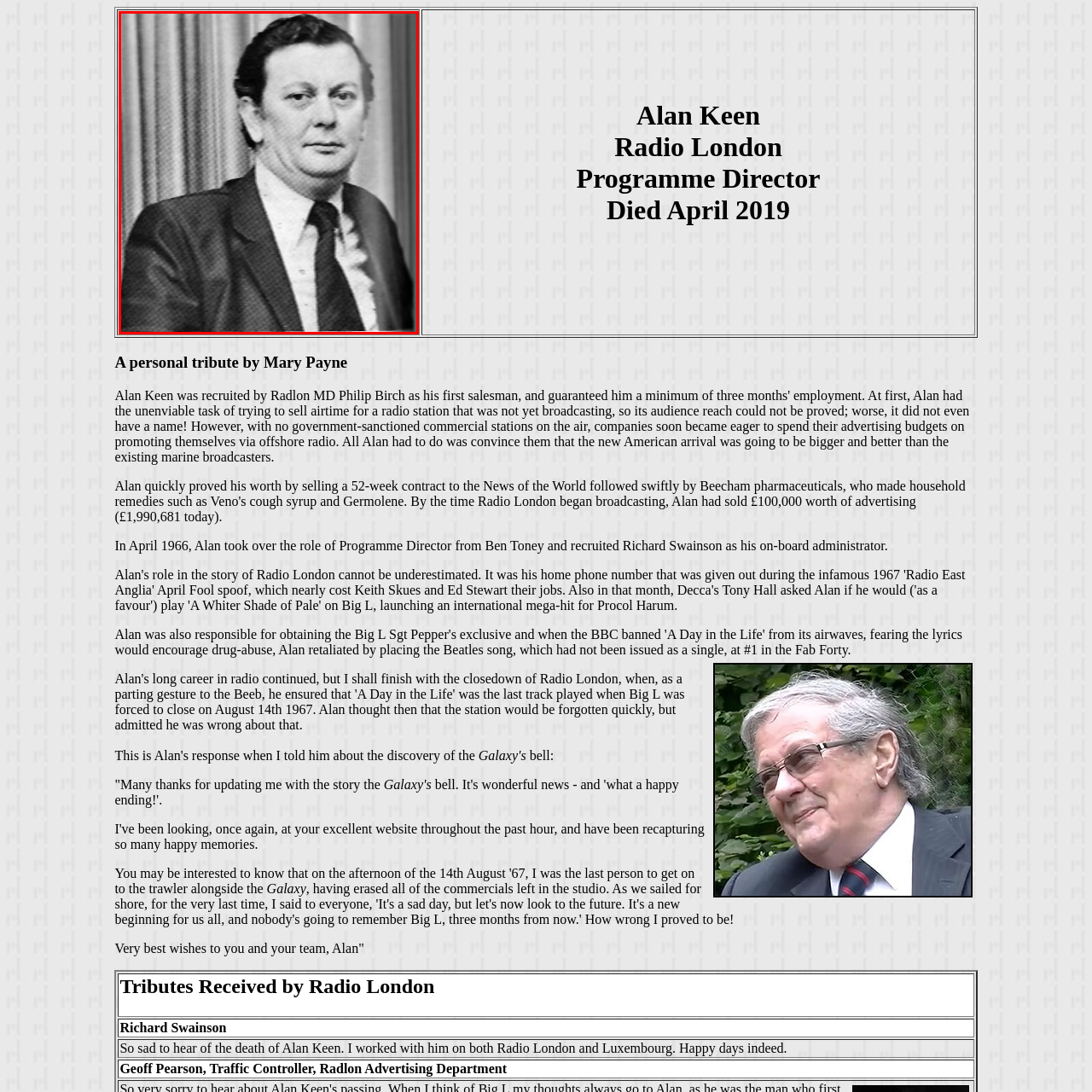Examine the content inside the red boundary in the image and give a detailed response to the following query: What is the tone of the photograph?

The caption describes the tone of the photograph as 'somber', which suggests a serious and solemn mood, likely due to the fact that the image is a tribute to Alan Keen, who passed away in 2019.